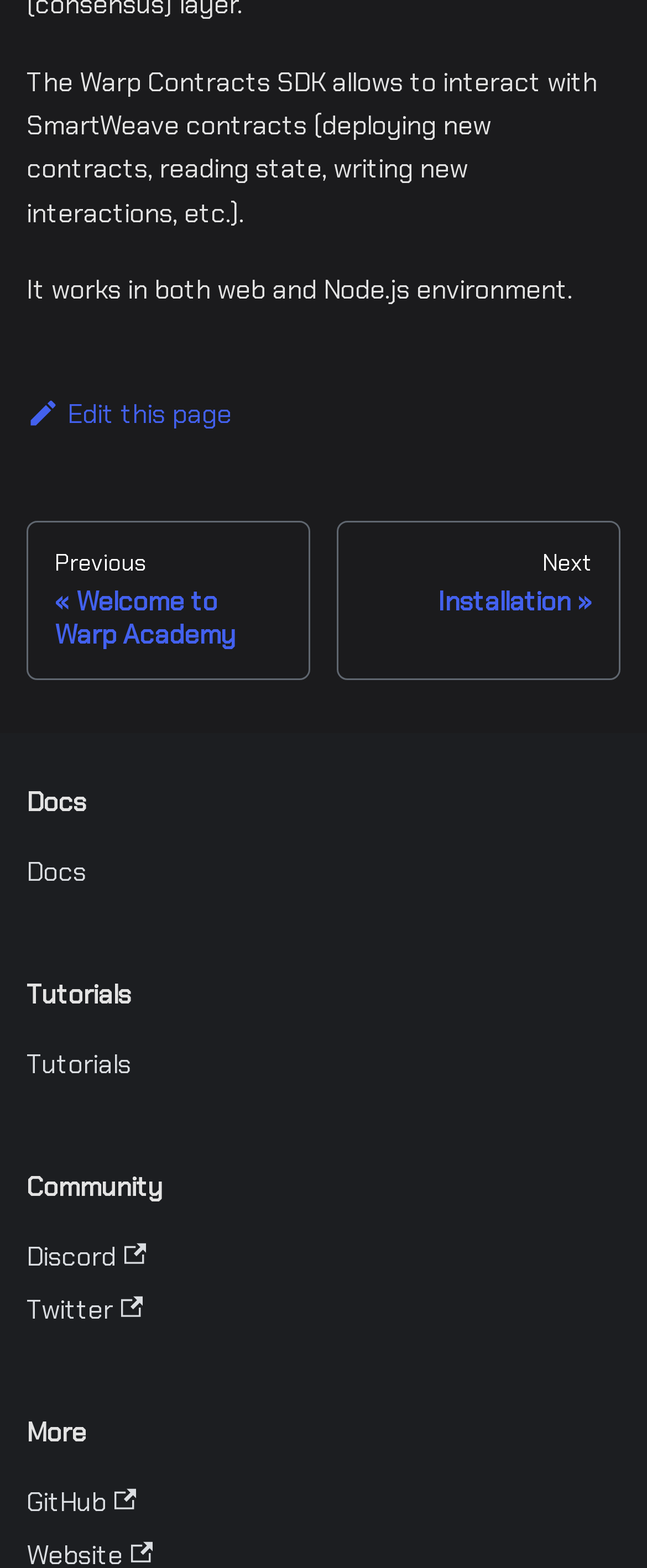Please identify the bounding box coordinates of the area I need to click to accomplish the following instruction: "Join Discord".

[0.041, 0.785, 0.959, 0.818]